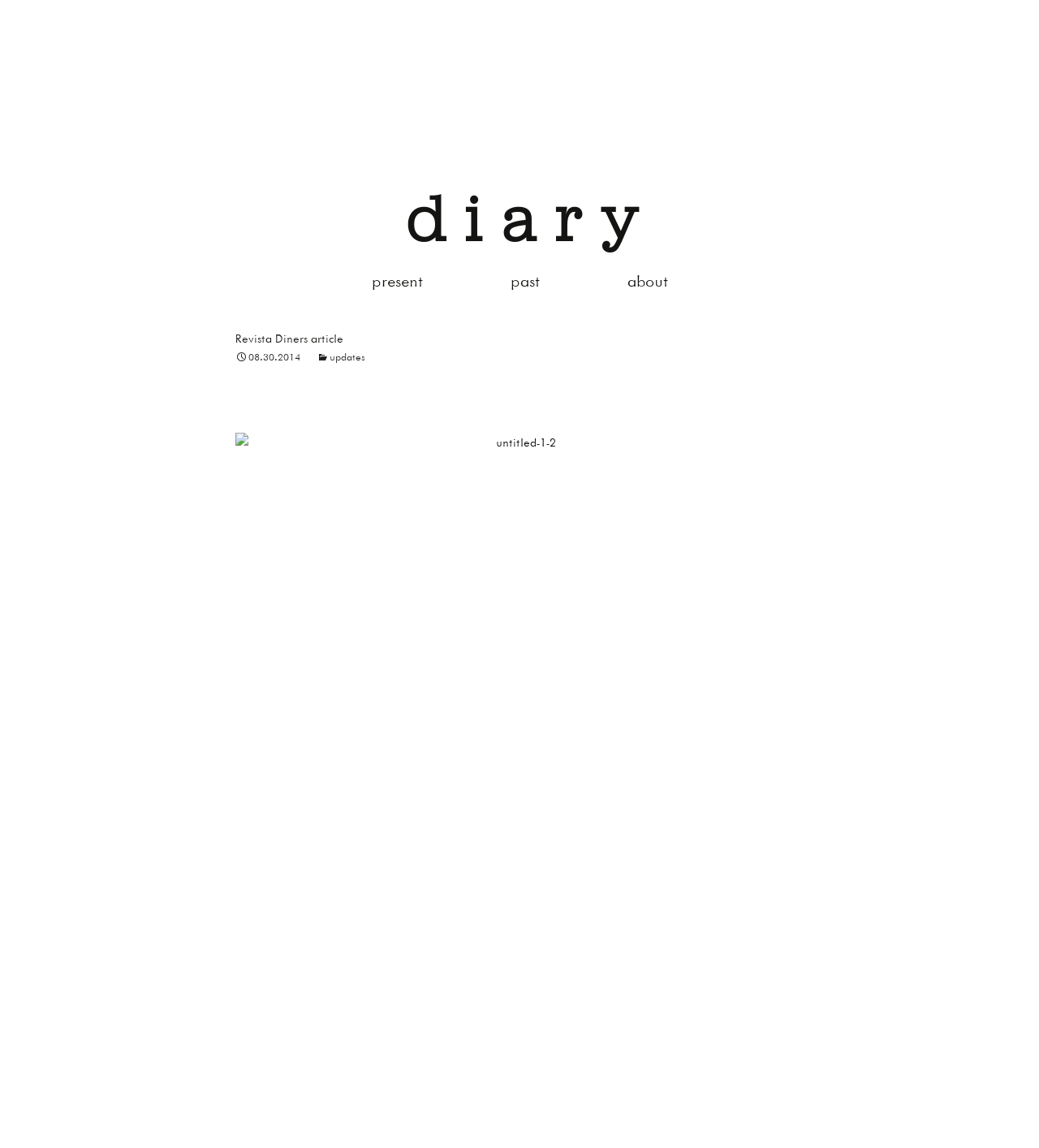Given the description "Skip to content", determine the bounding box of the corresponding UI element.

[0.5, 0.226, 0.576, 0.243]